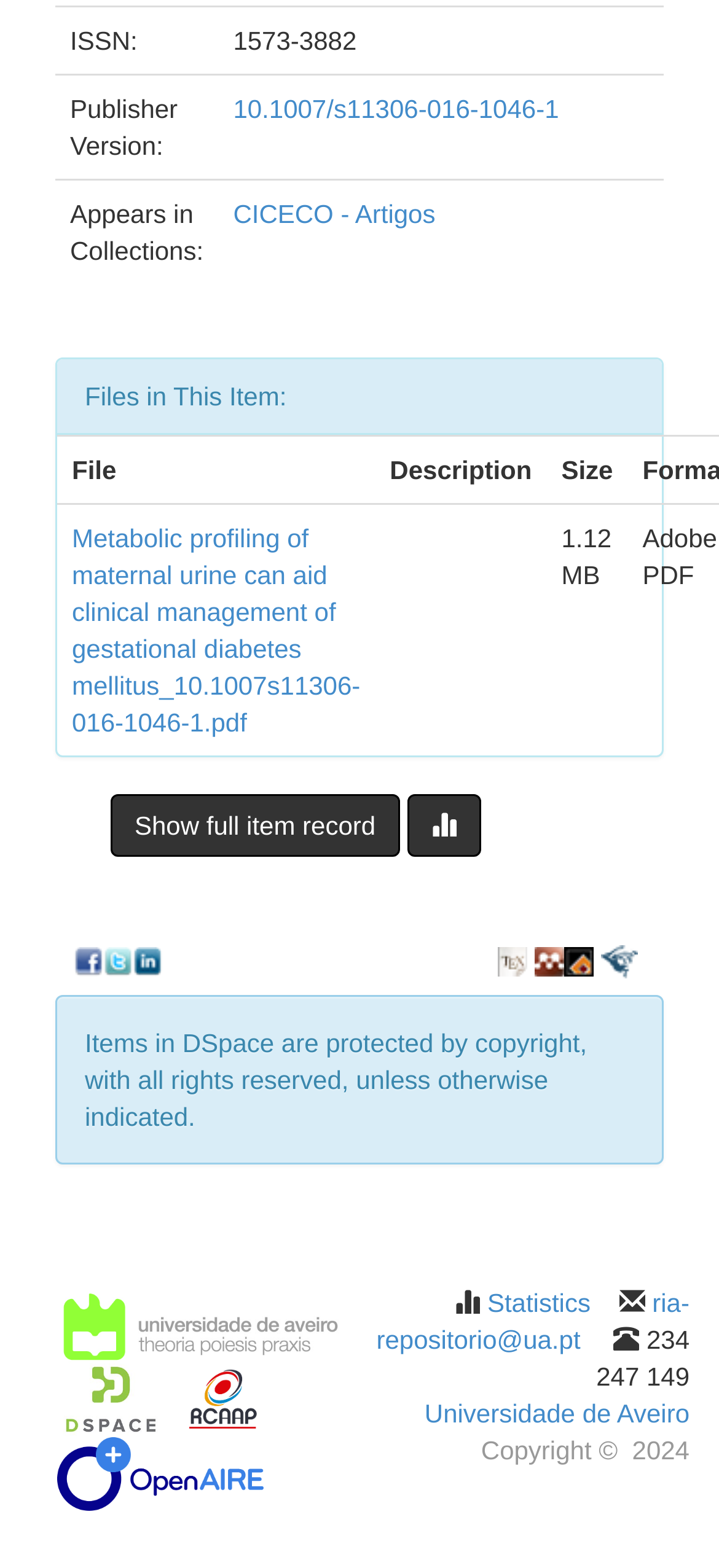What is the ISSN of this item?
Using the details shown in the screenshot, provide a comprehensive answer to the question.

The ISSN can be found in the first row of the grid, where it is labeled as 'ISSN:' and has the value '1573-3882'.